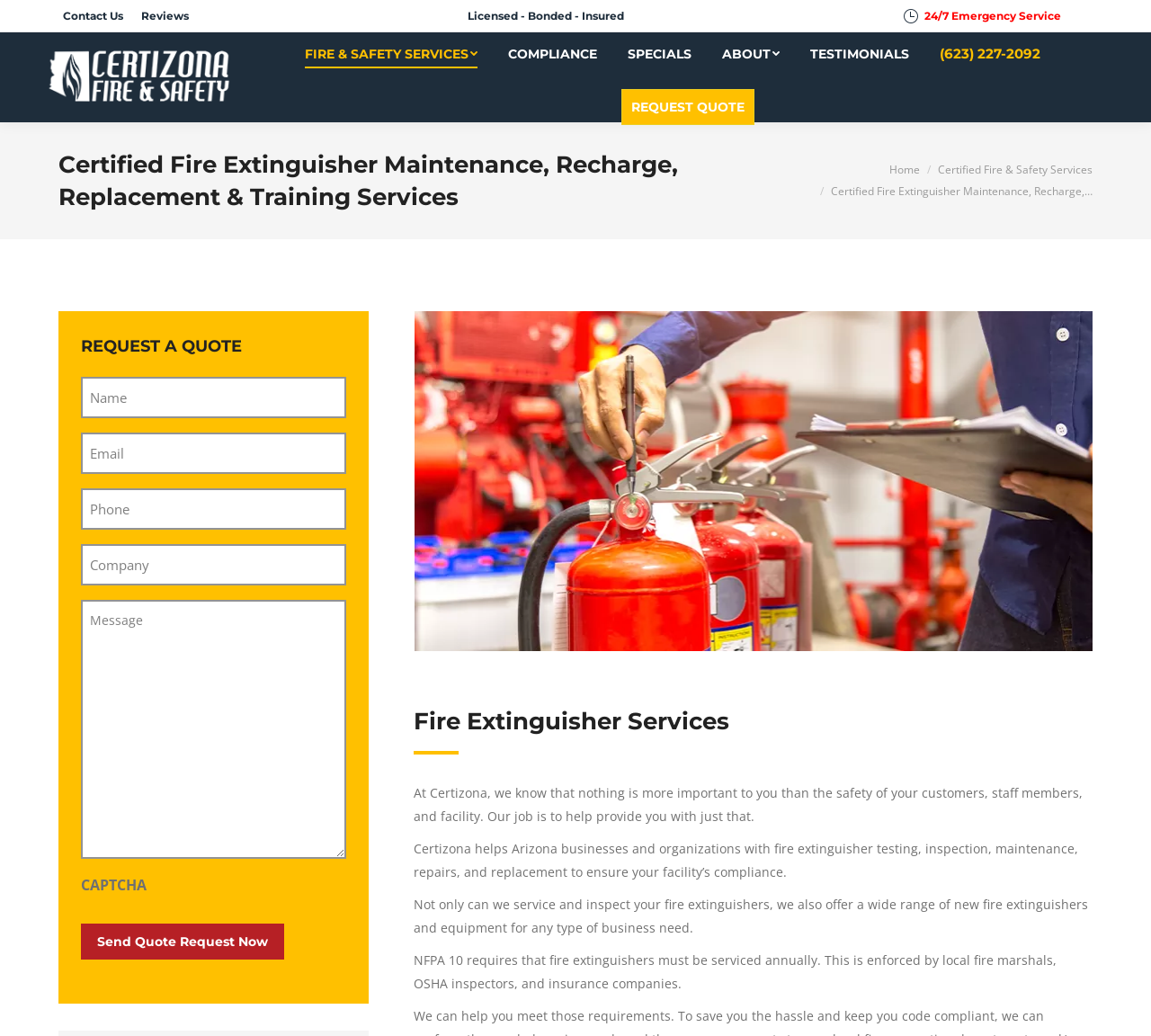Determine the bounding box coordinates for the area that should be clicked to carry out the following instruction: "Enter your name in the 'Name' field".

[0.07, 0.364, 0.301, 0.404]